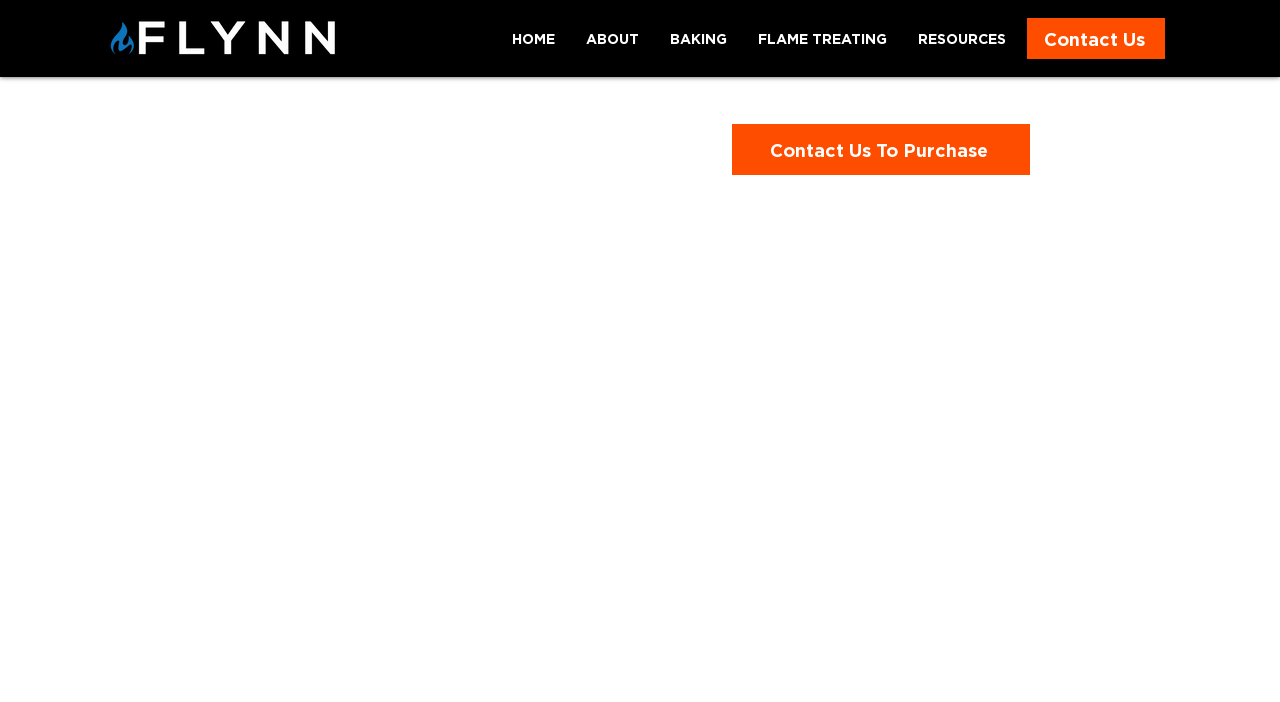Provide a one-word or brief phrase answer to the question:
What is the logo image filename?

logo-white-notag.png